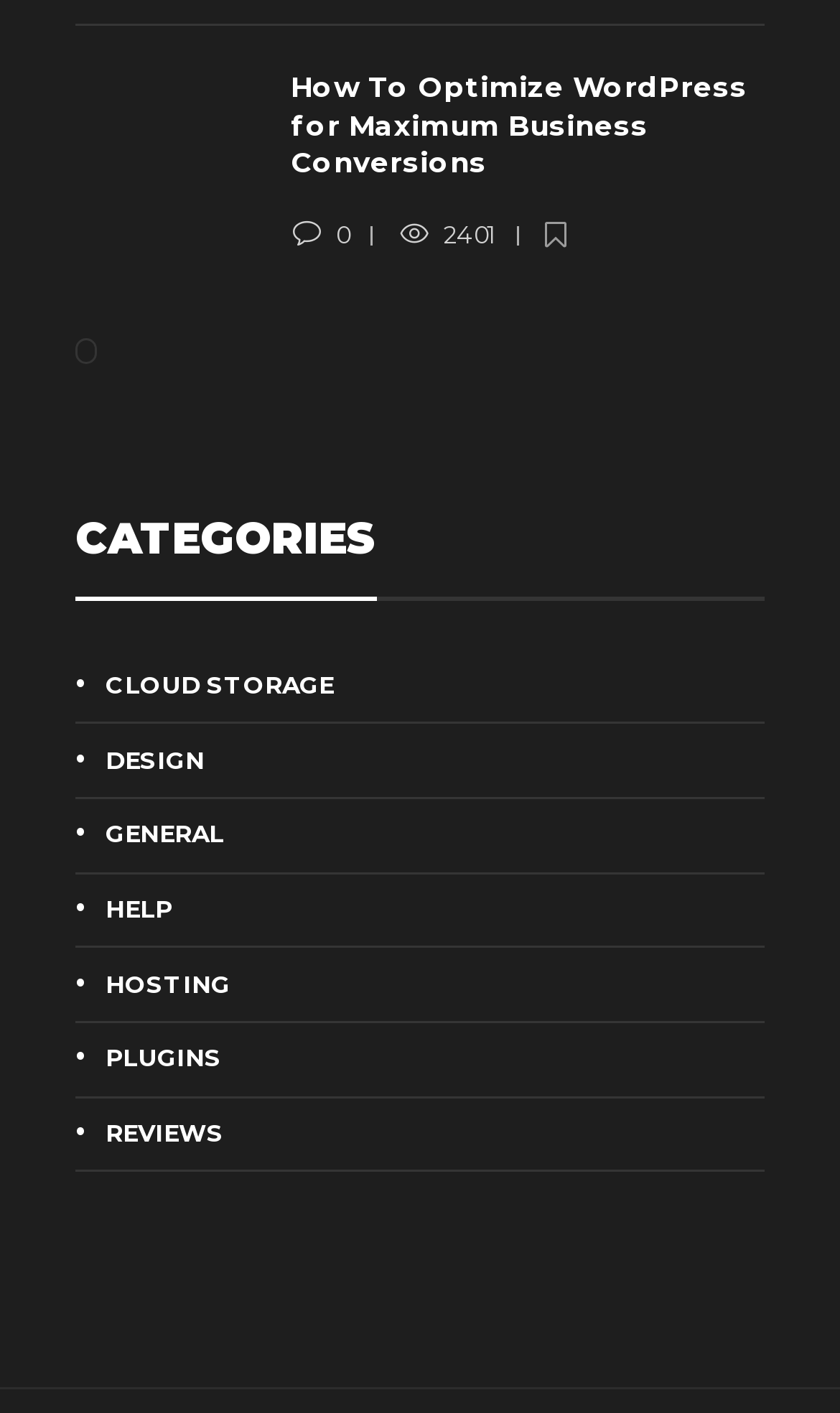Identify the coordinates of the bounding box for the element that must be clicked to accomplish the instruction: "Explore the general category".

[0.09, 0.577, 0.91, 0.605]